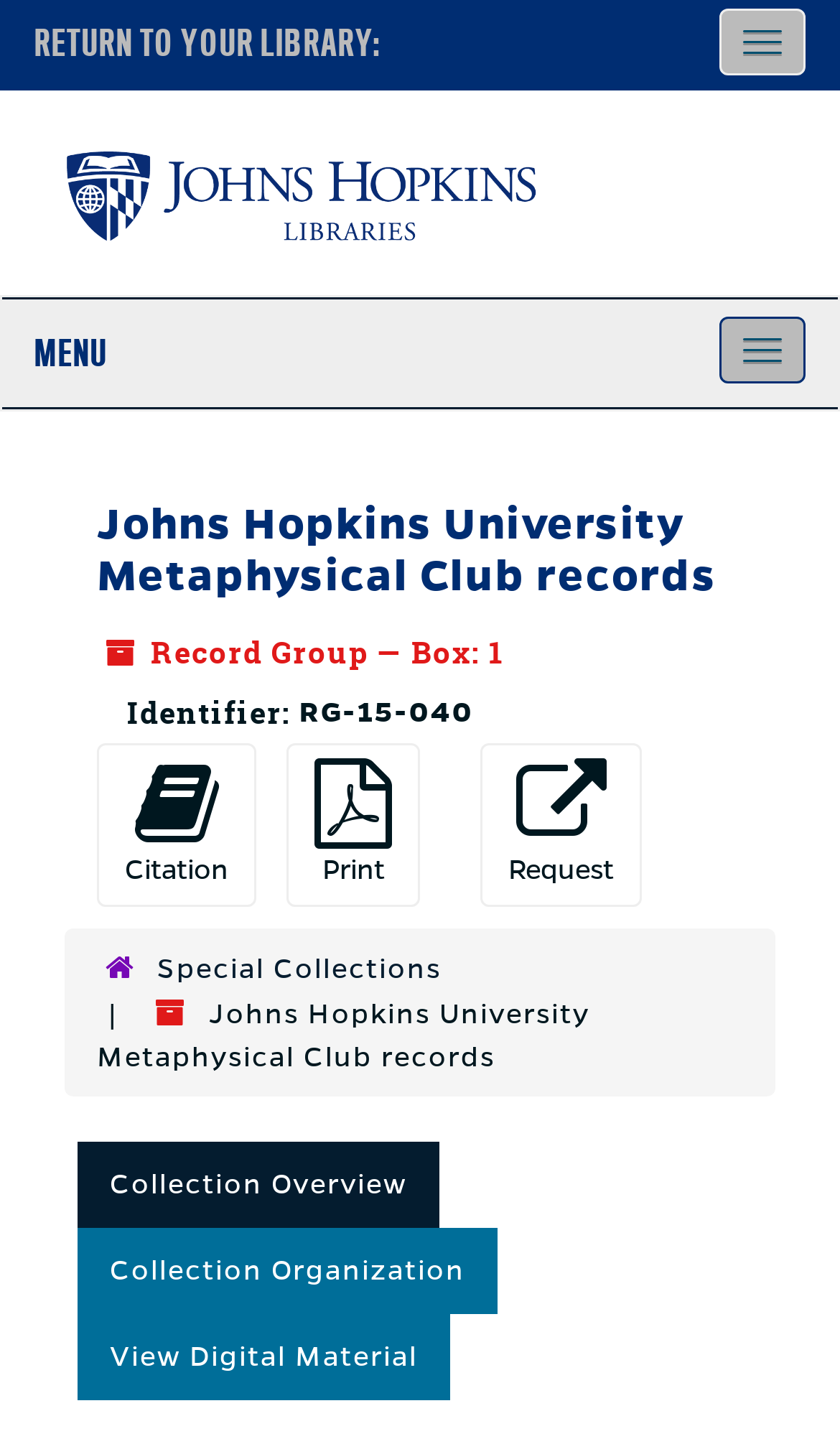Answer the question in one word or a short phrase:
What are the navigation levels available?

site-level, application-level, hierarchical